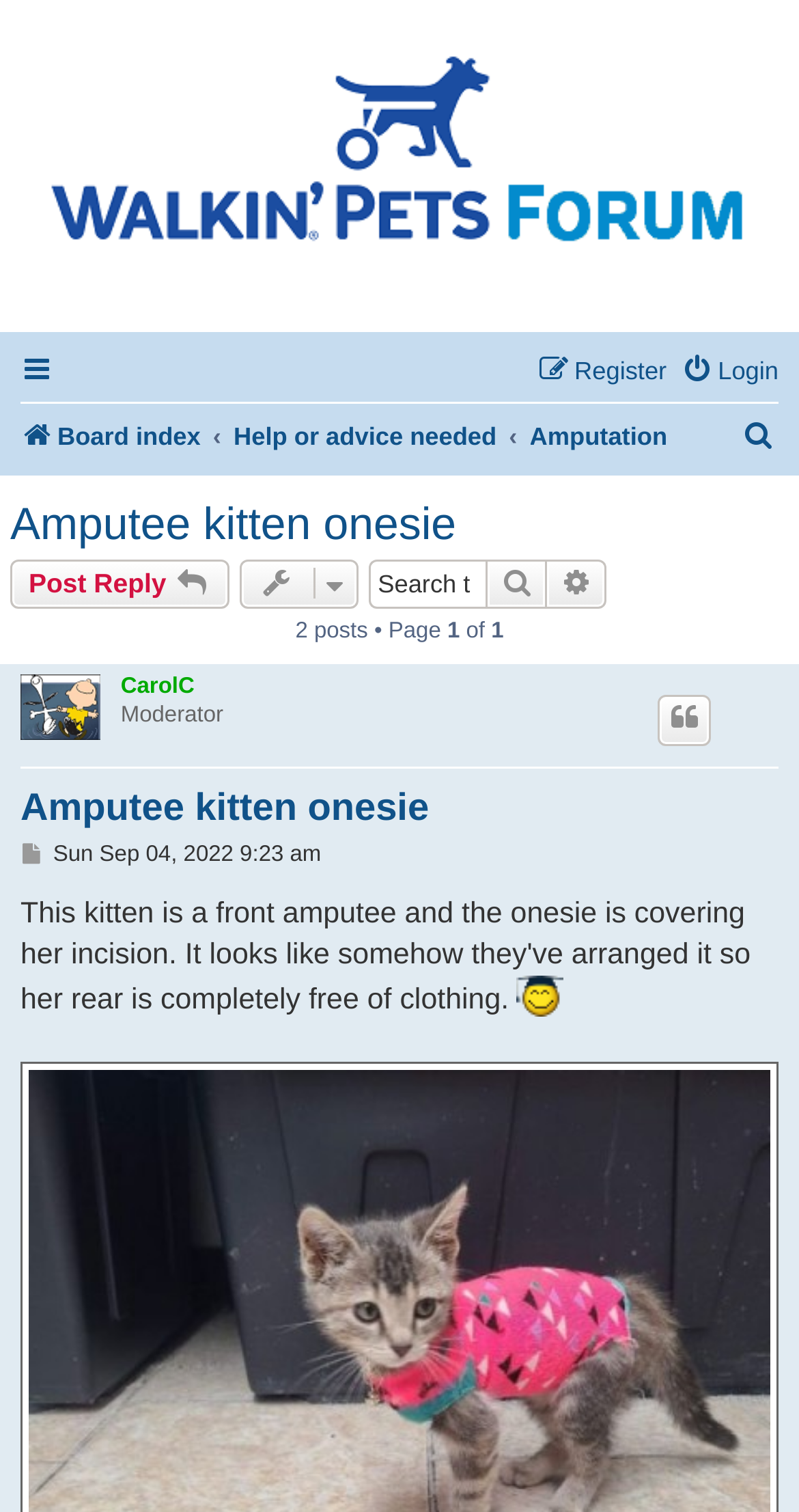Please identify the bounding box coordinates of where to click in order to follow the instruction: "Search this topic".

[0.463, 0.37, 0.609, 0.403]